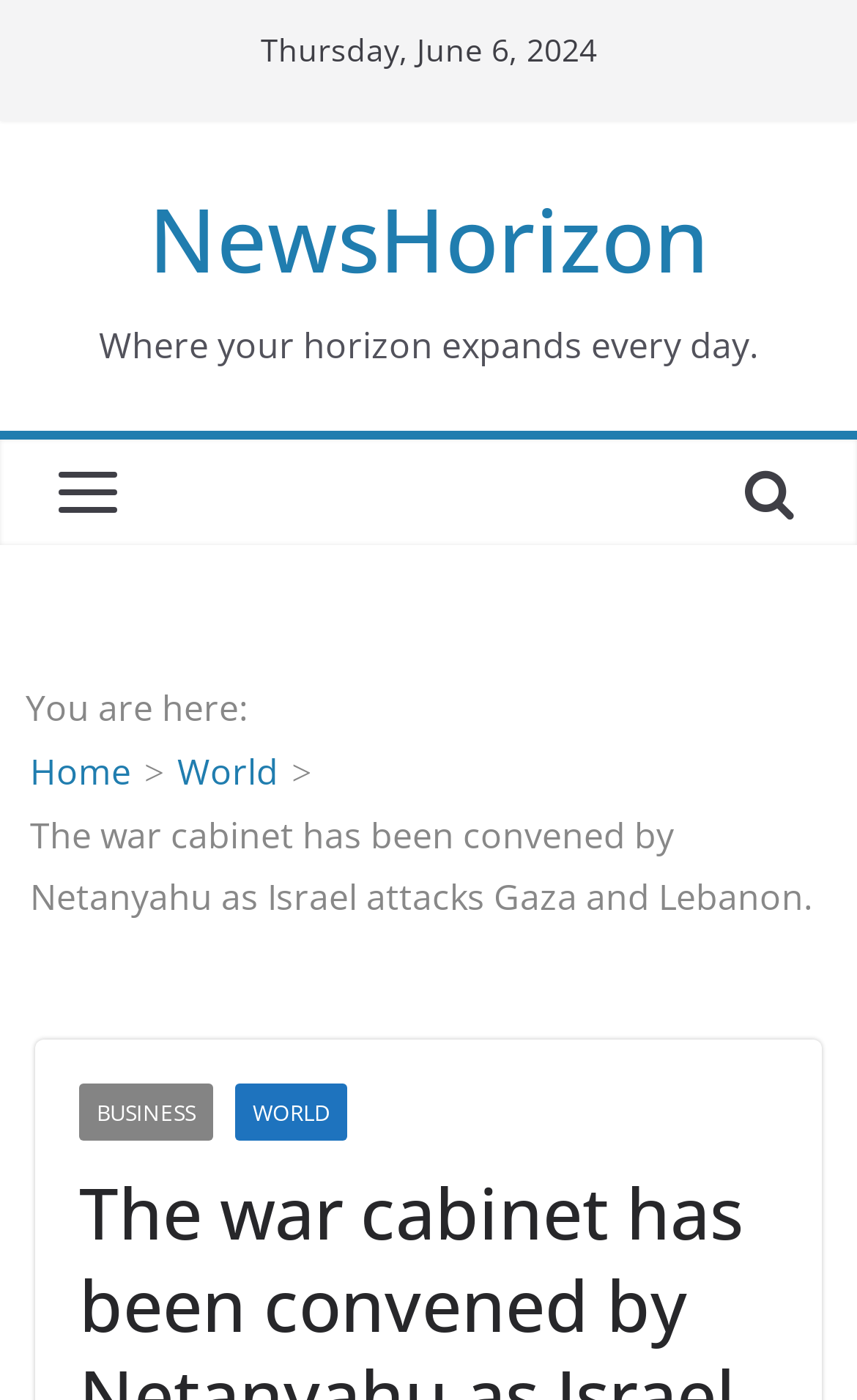What is the name of the website?
Could you answer the question in a detailed manner, providing as much information as possible?

I found the name of the website by looking at the top of the webpage, where it says 'NewsHorizon' in a heading element, which is also a link.